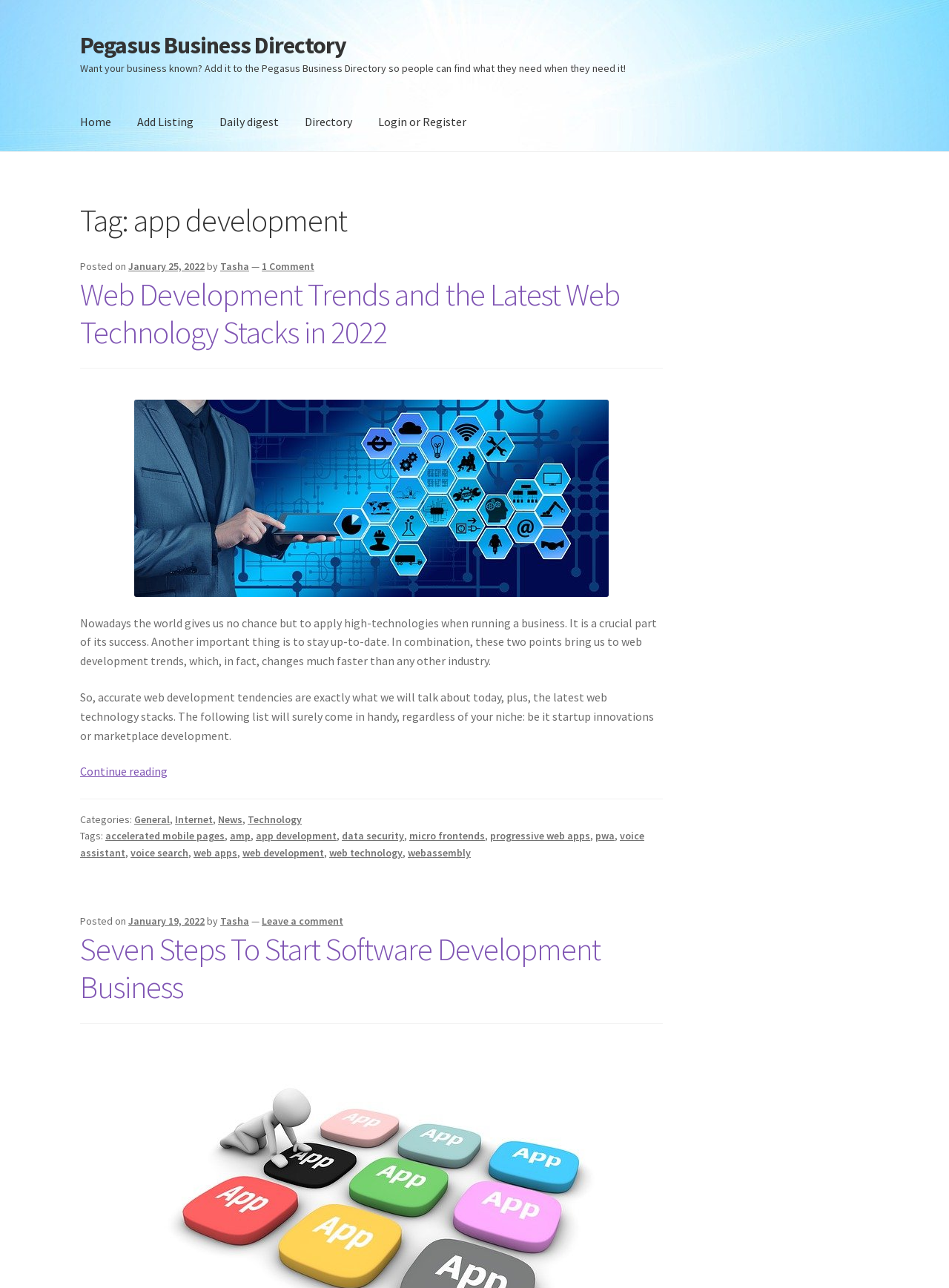Give a one-word or short phrase answer to the question: 
What is the category of the first article?

General